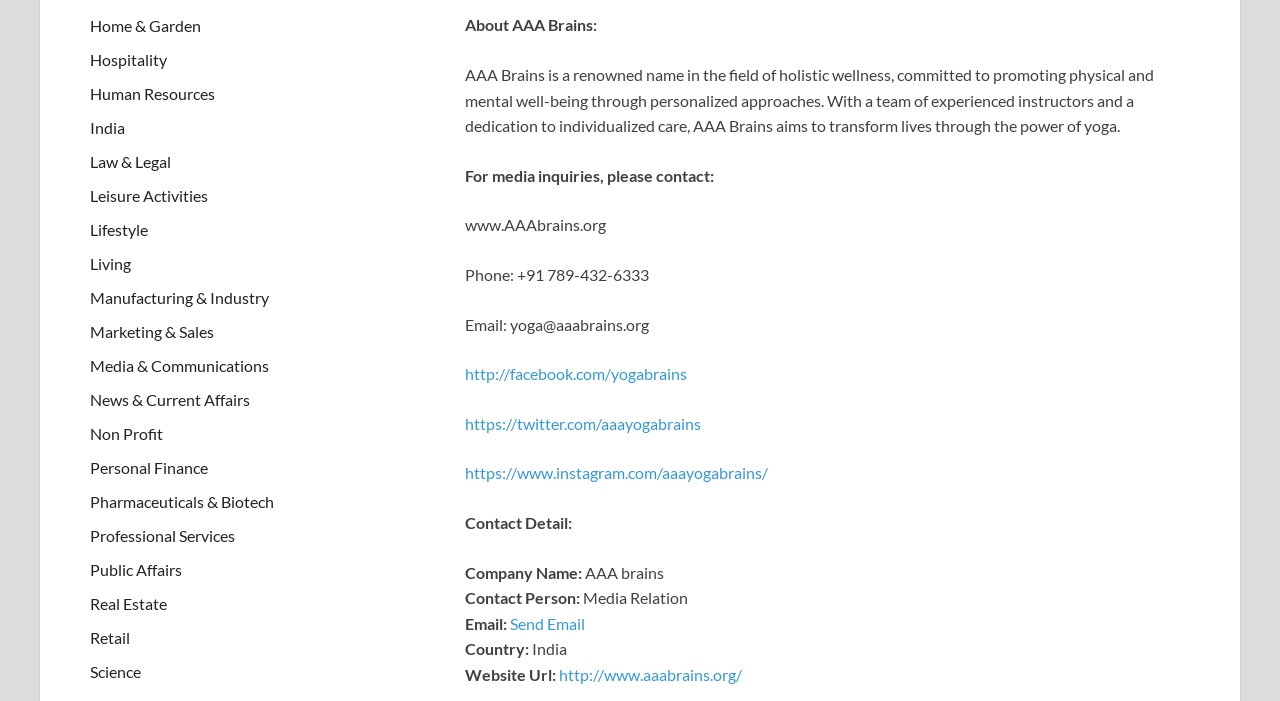Find and specify the bounding box coordinates that correspond to the clickable region for the instruction: "View Leisure Activities".

[0.07, 0.265, 0.162, 0.292]